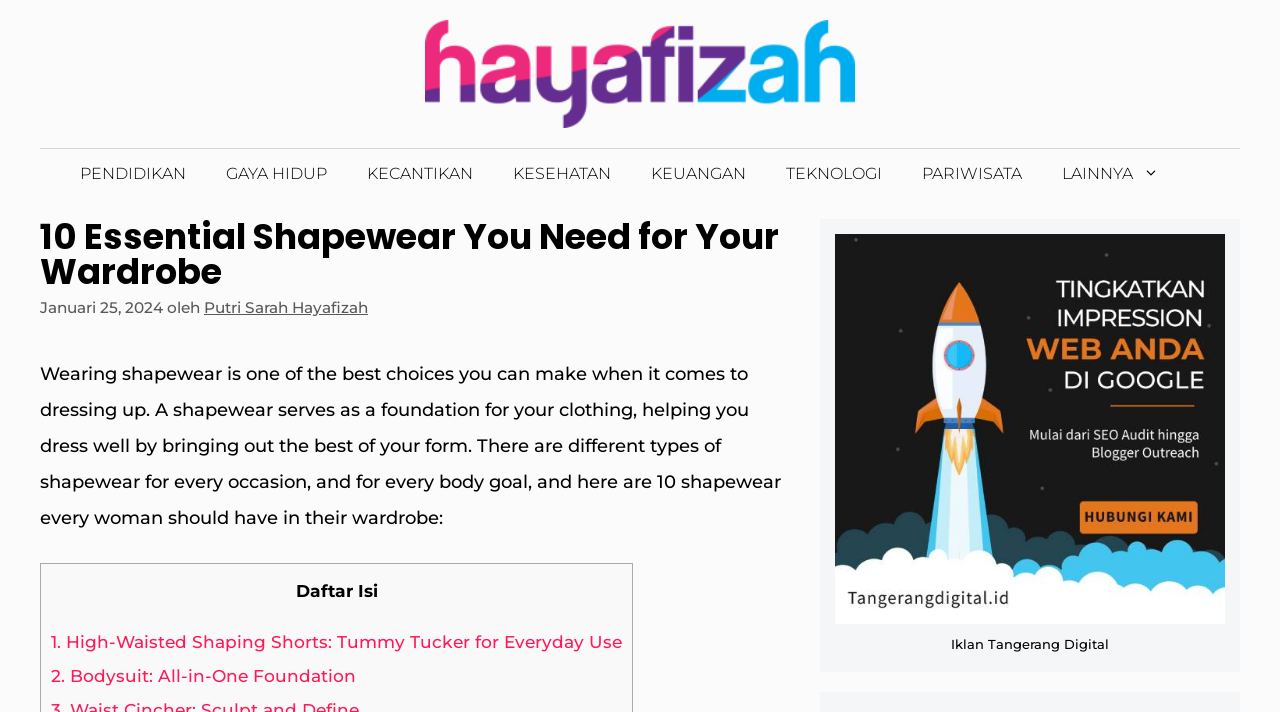What is the date of this article?
Refer to the image and provide a concise answer in one word or phrase.

Januari 25, 2024